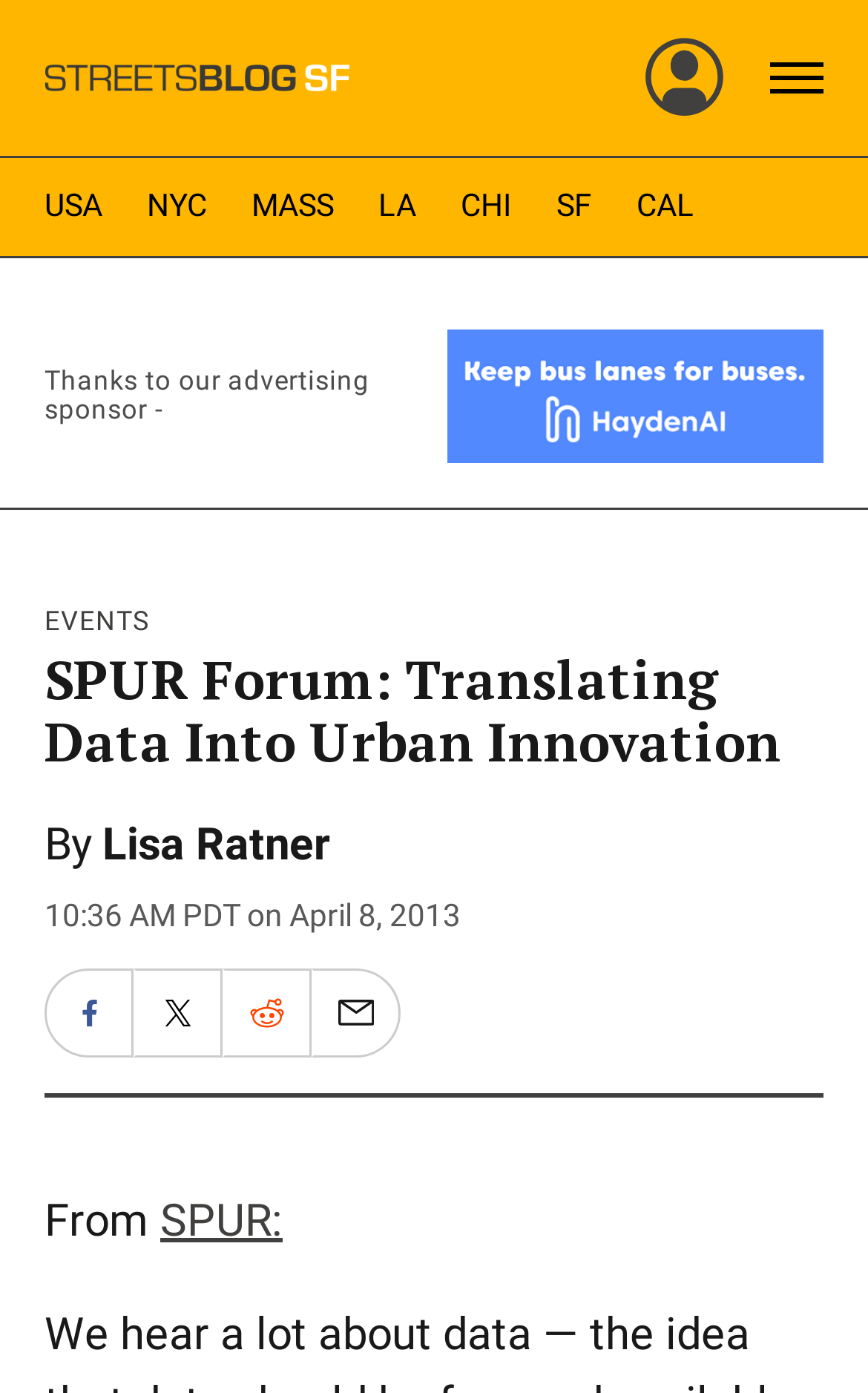Please pinpoint the bounding box coordinates for the region I should click to adhere to this instruction: "Share on Facebook".

[0.054, 0.696, 0.151, 0.757]